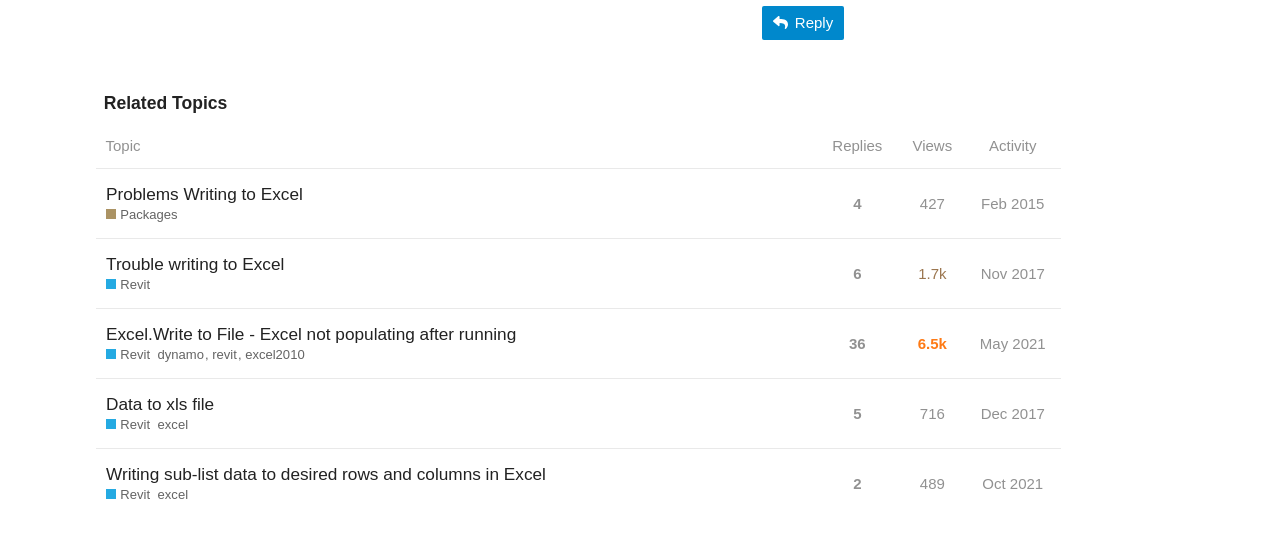Determine the bounding box coordinates of the clickable region to carry out the instruction: "View topic 'Problems Writing to Excel Packages'".

[0.075, 0.333, 0.64, 0.439]